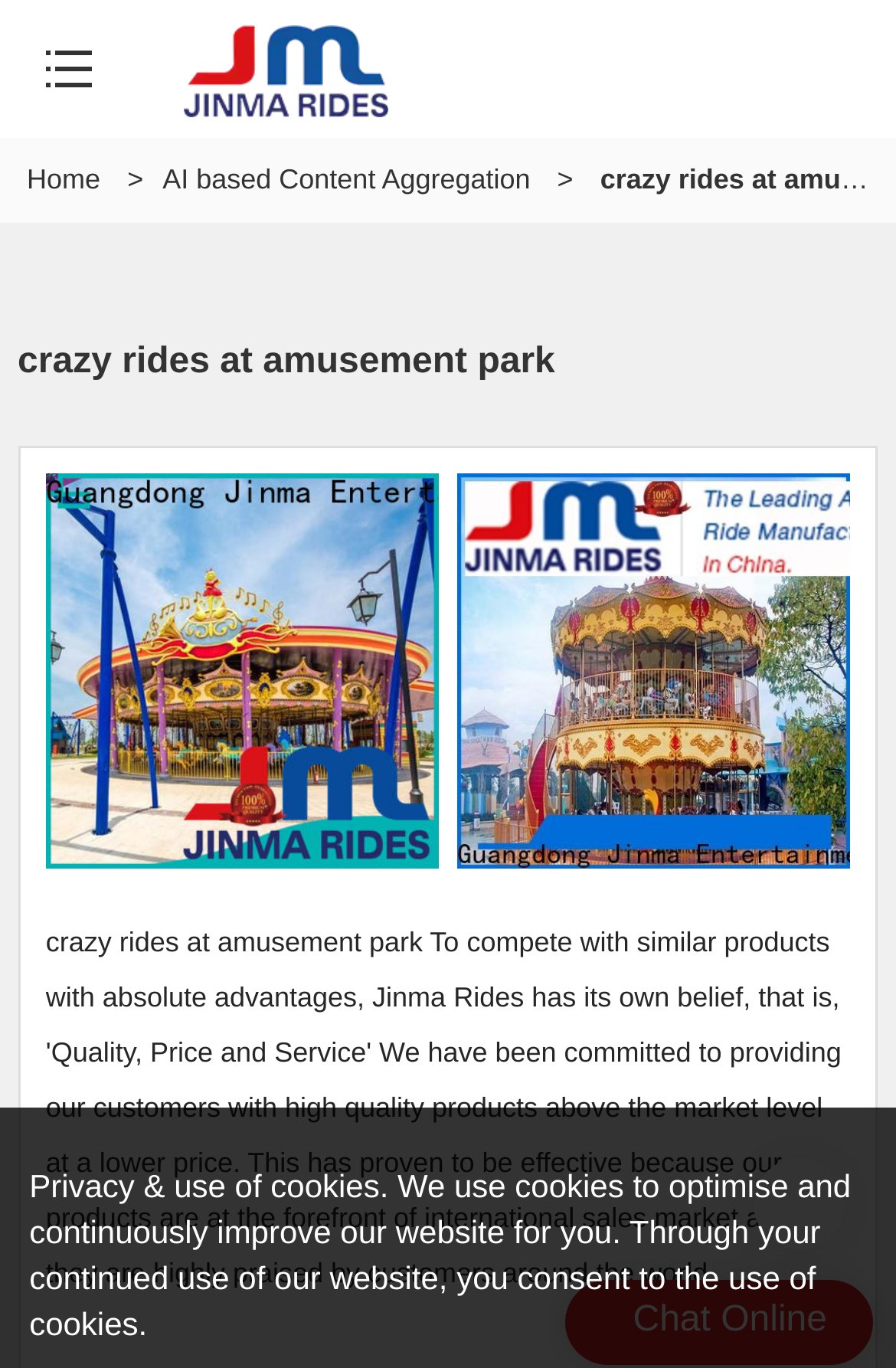What is the text above the 'Chat Online' button?
Provide a detailed answer to the question, using the image to inform your response.

I found a StaticText element with the text 'Privacy & use of cookies...' located above the 'Chat Online' button at the bottom of the webpage.